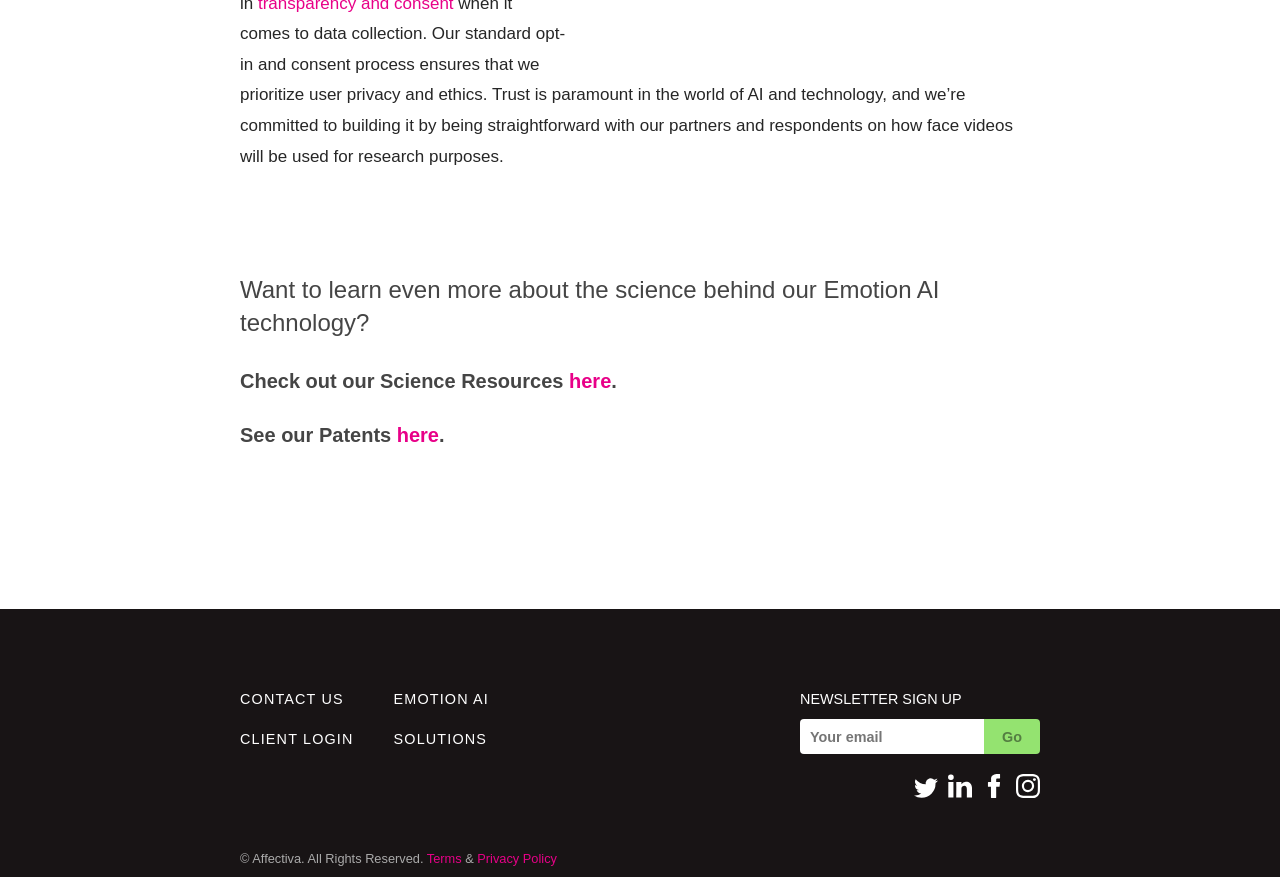Please determine the bounding box coordinates of the section I need to click to accomplish this instruction: "See our Patents".

[0.31, 0.484, 0.343, 0.509]